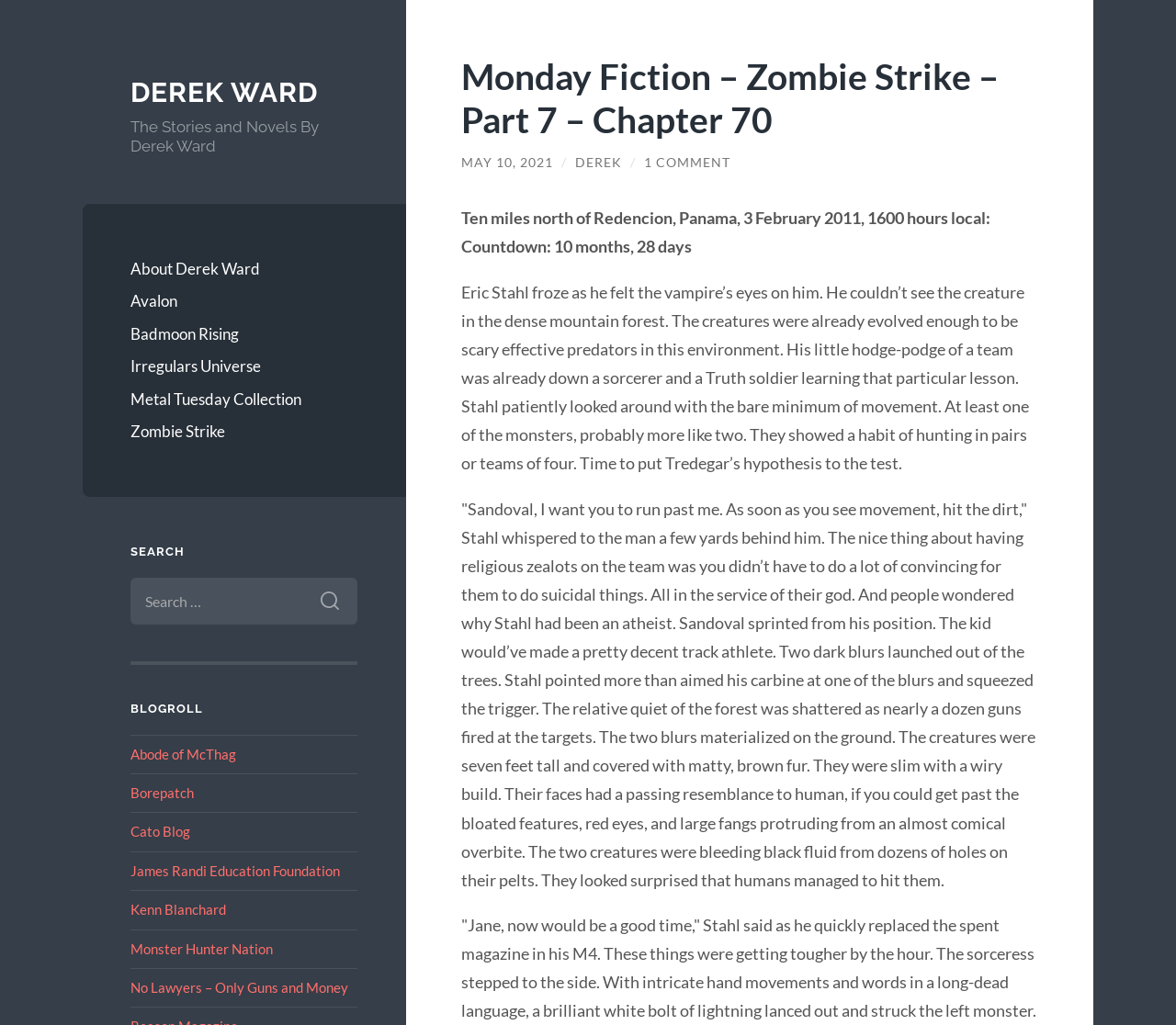Please pinpoint the bounding box coordinates for the region I should click to adhere to this instruction: "Read the previous chapter".

[0.489, 0.151, 0.529, 0.165]